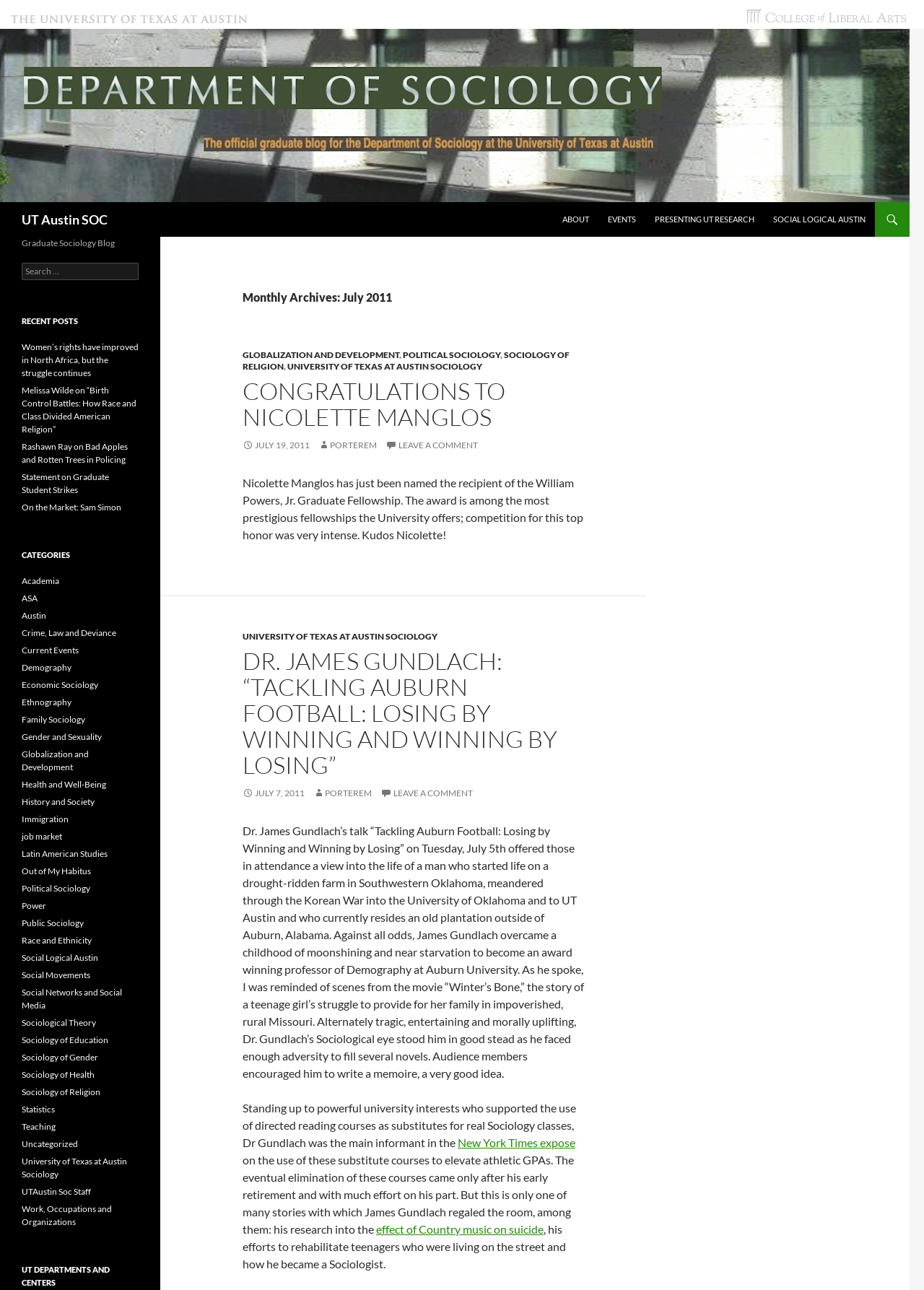Reply to the question with a single word or phrase:
What is the category of the post 'DR. JAMES GUNDLACH: “TACKLING AUBURN FOOTBALL: LOSING BY WINNING AND WINNING BY LOSING”'?

Demography